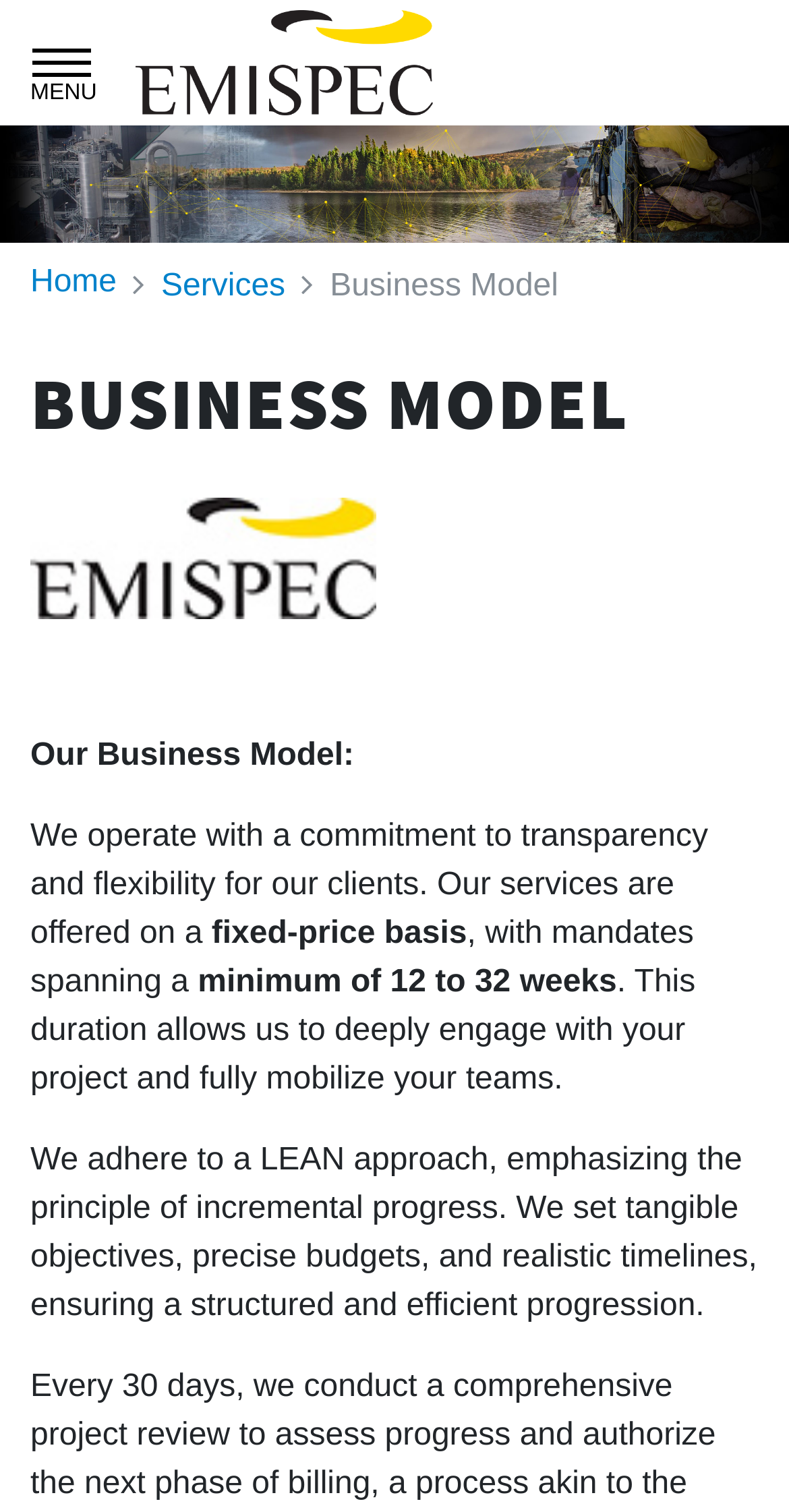Please provide a comprehensive answer to the question below using the information from the image: What is the approach emphasized by the company?

The company's approach can be found in the paragraph that describes the business model. The text 'We adhere to a LEAN approach, emphasizing the principle of incremental progress' clearly indicates the approach emphasized by the company.